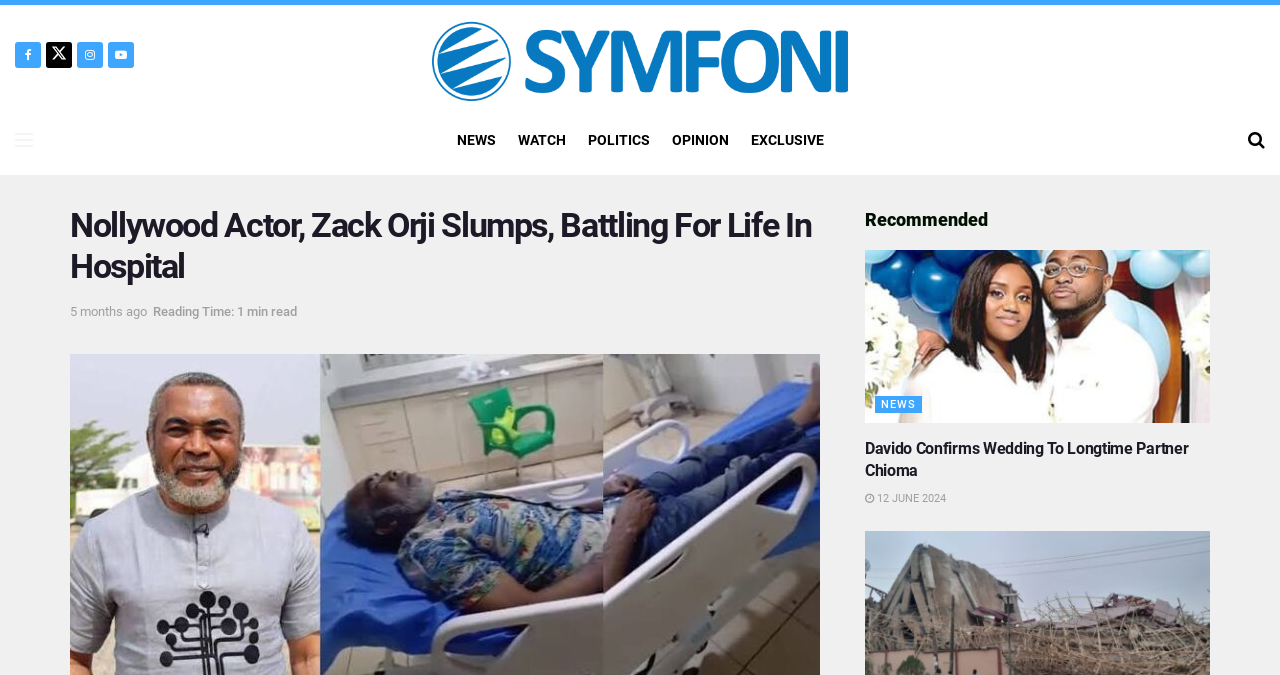Find the bounding box coordinates of the element's region that should be clicked in order to follow the given instruction: "View the recommended article". The coordinates should consist of four float numbers between 0 and 1, i.e., [left, top, right, bottom].

[0.676, 0.304, 0.772, 0.348]